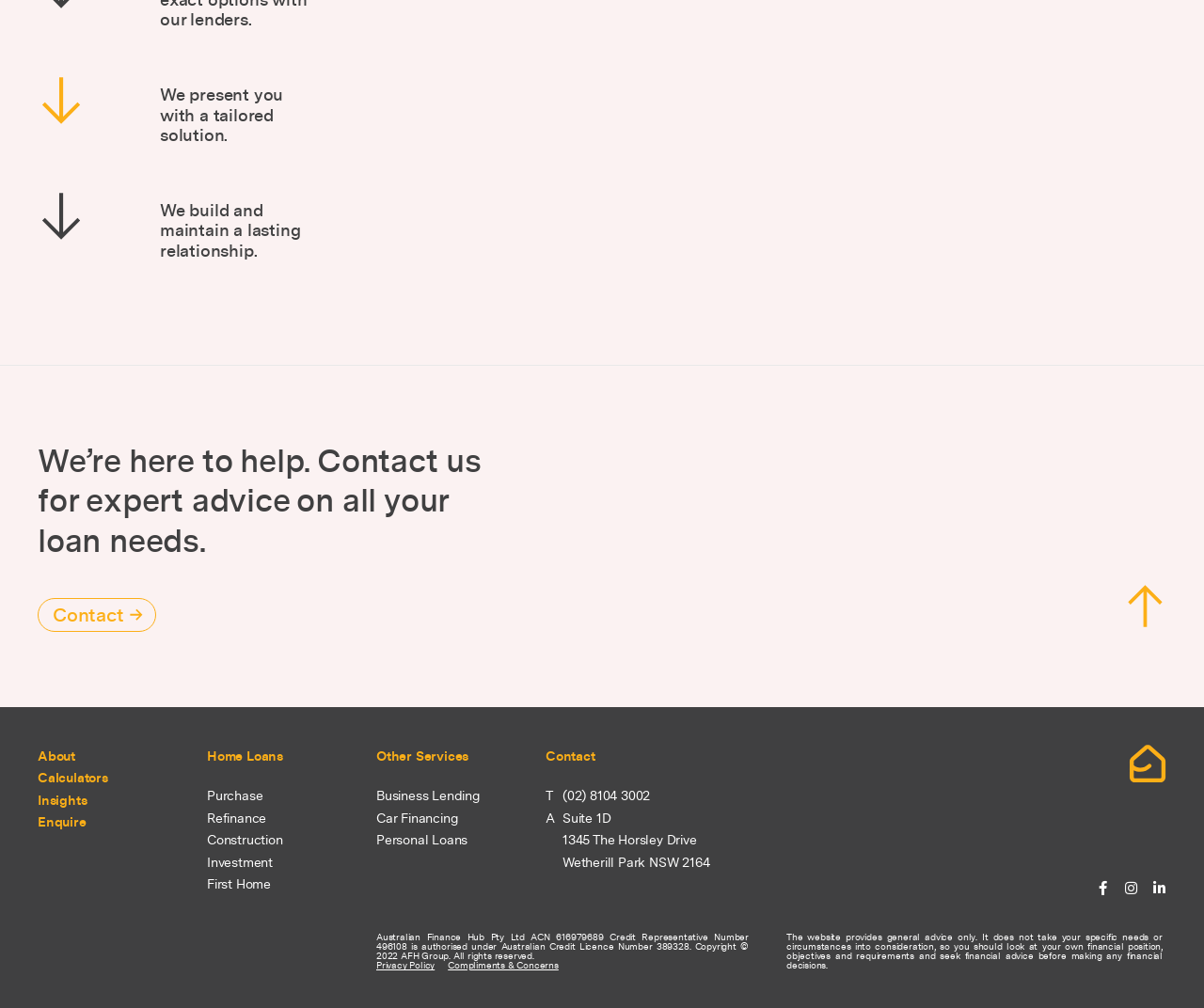Please determine the bounding box coordinates of the element to click on in order to accomplish the following task: "Subscribe to the forum". Ensure the coordinates are four float numbers ranging from 0 to 1, i.e., [left, top, right, bottom].

None